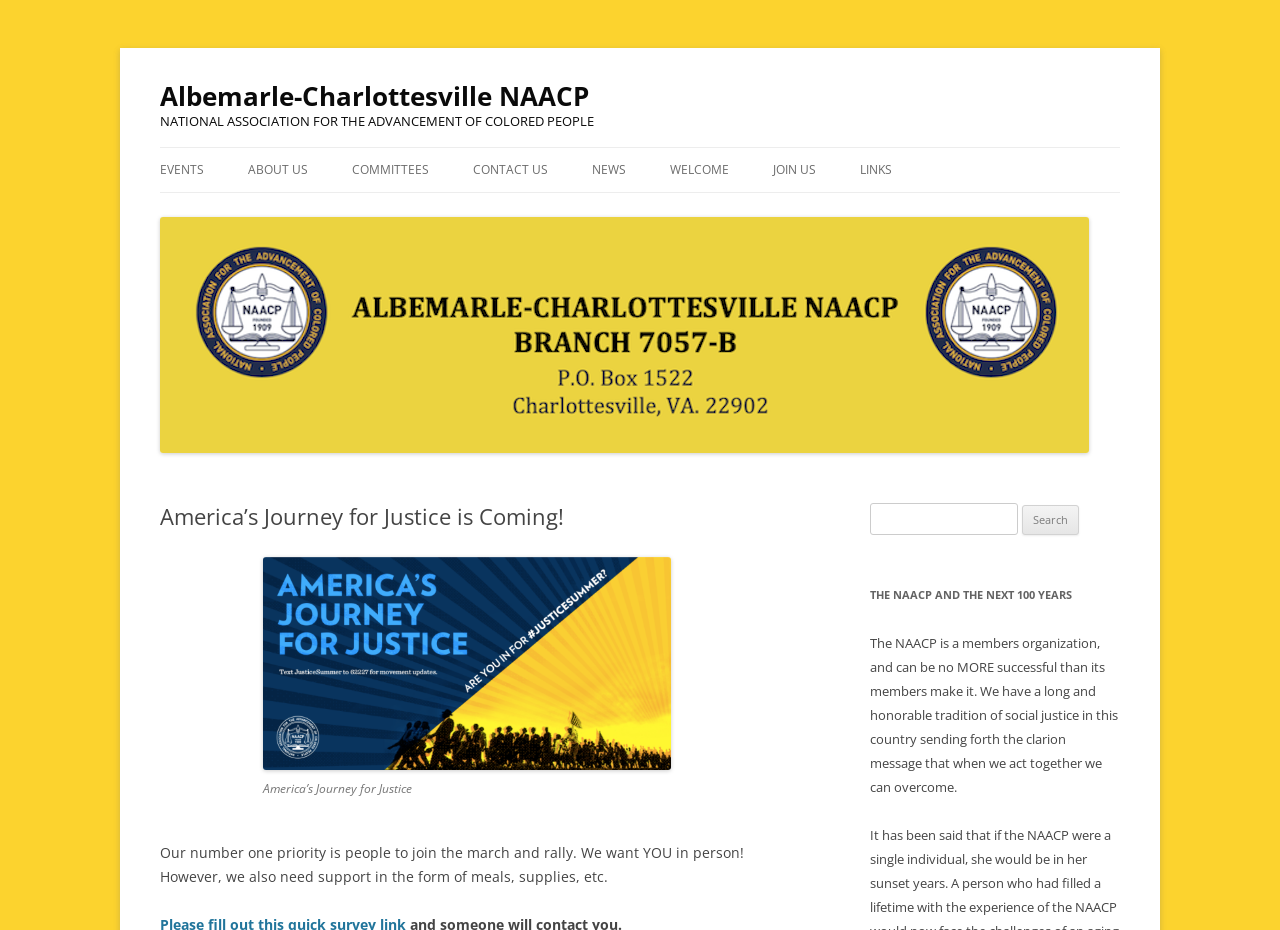Find the bounding box coordinates for the area you need to click to carry out the instruction: "Click the CONTACT US link". The coordinates should be four float numbers between 0 and 1, indicated as [left, top, right, bottom].

[0.37, 0.159, 0.428, 0.206]